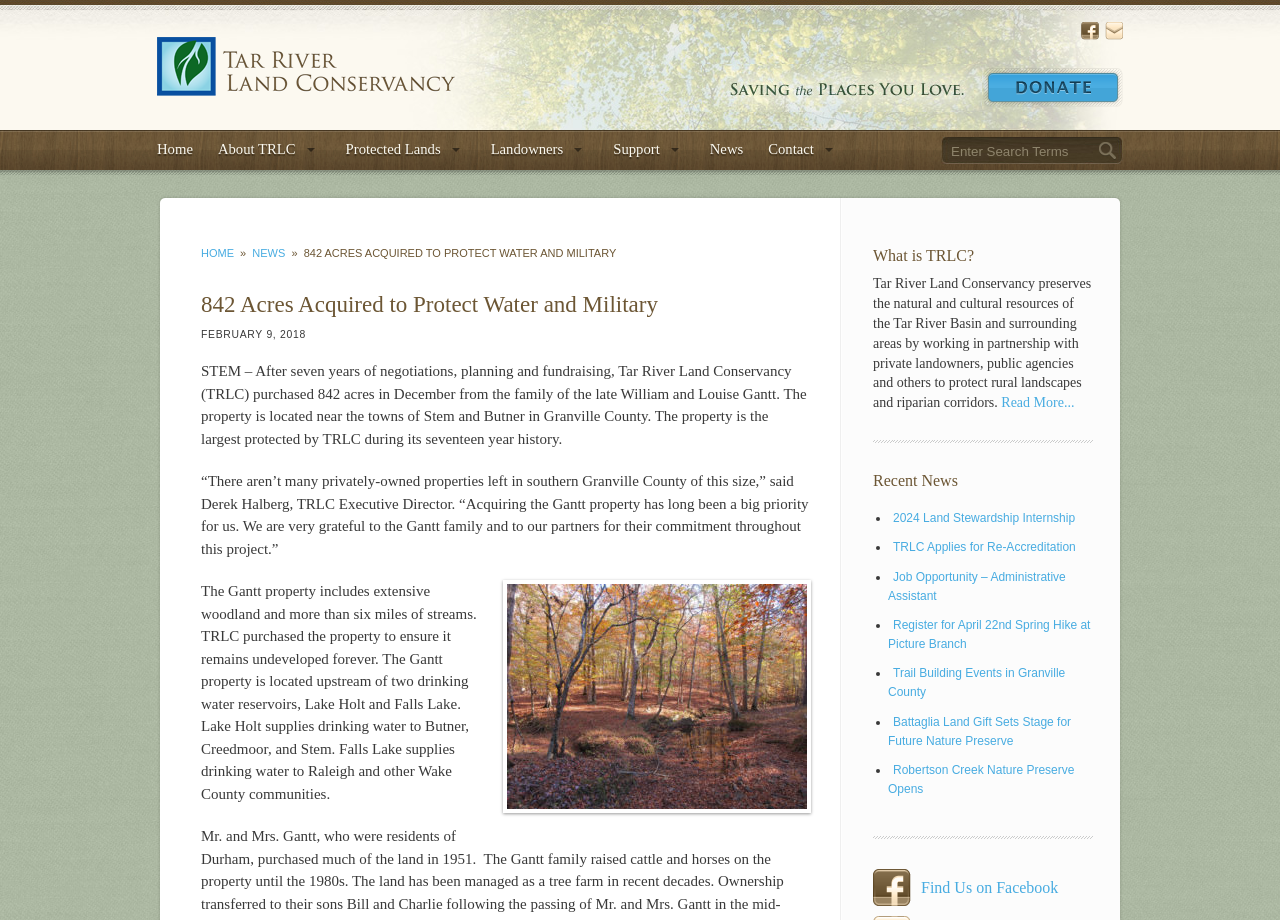Identify the bounding box coordinates of the region I need to click to complete this instruction: "Find Tar River Land Conservancy on Facebook".

[0.682, 0.945, 0.854, 0.985]